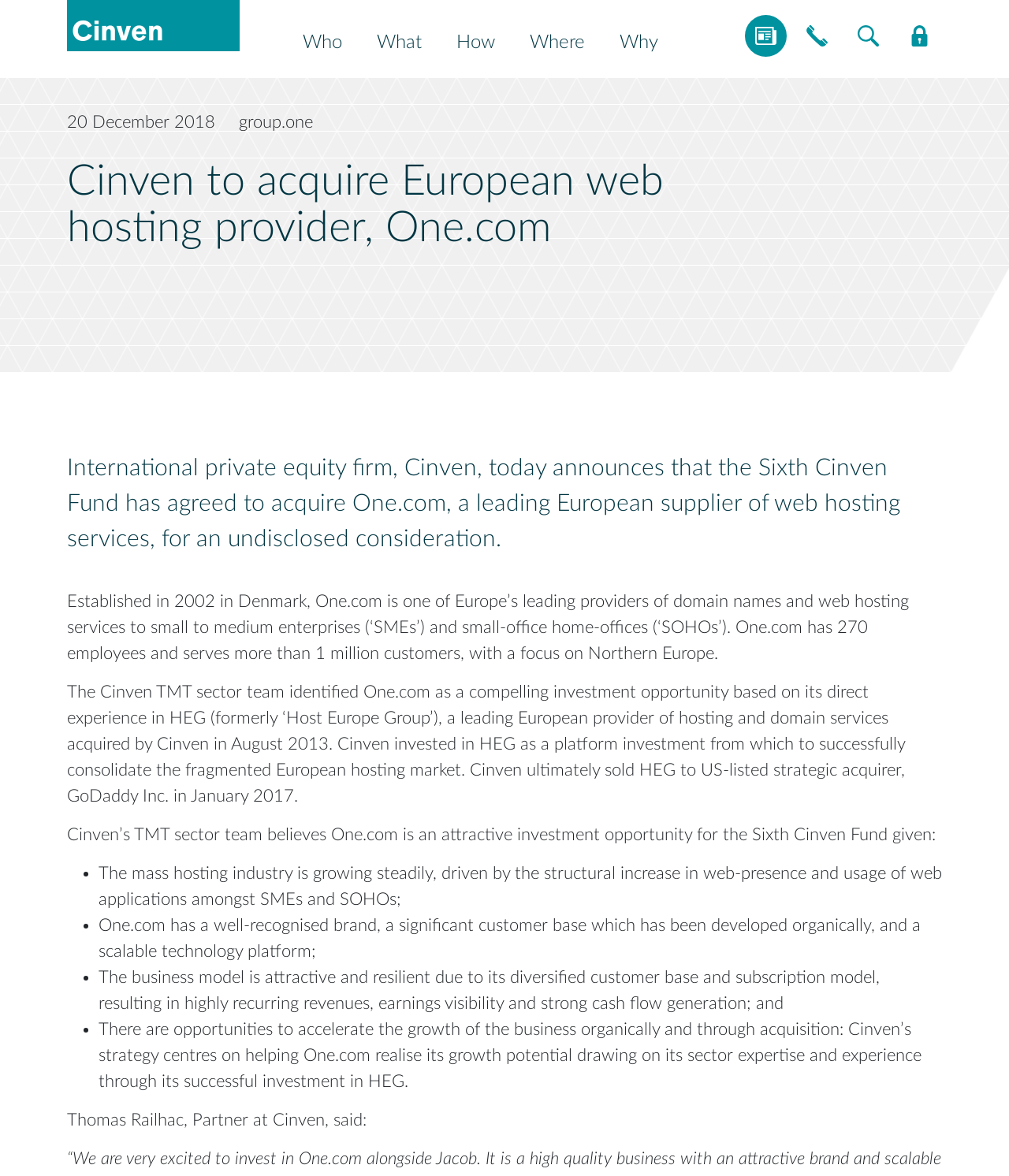Please determine the bounding box coordinates for the element that should be clicked to follow these instructions: "Click on the 'Investor Login' link".

[0.891, 0.013, 0.934, 0.048]